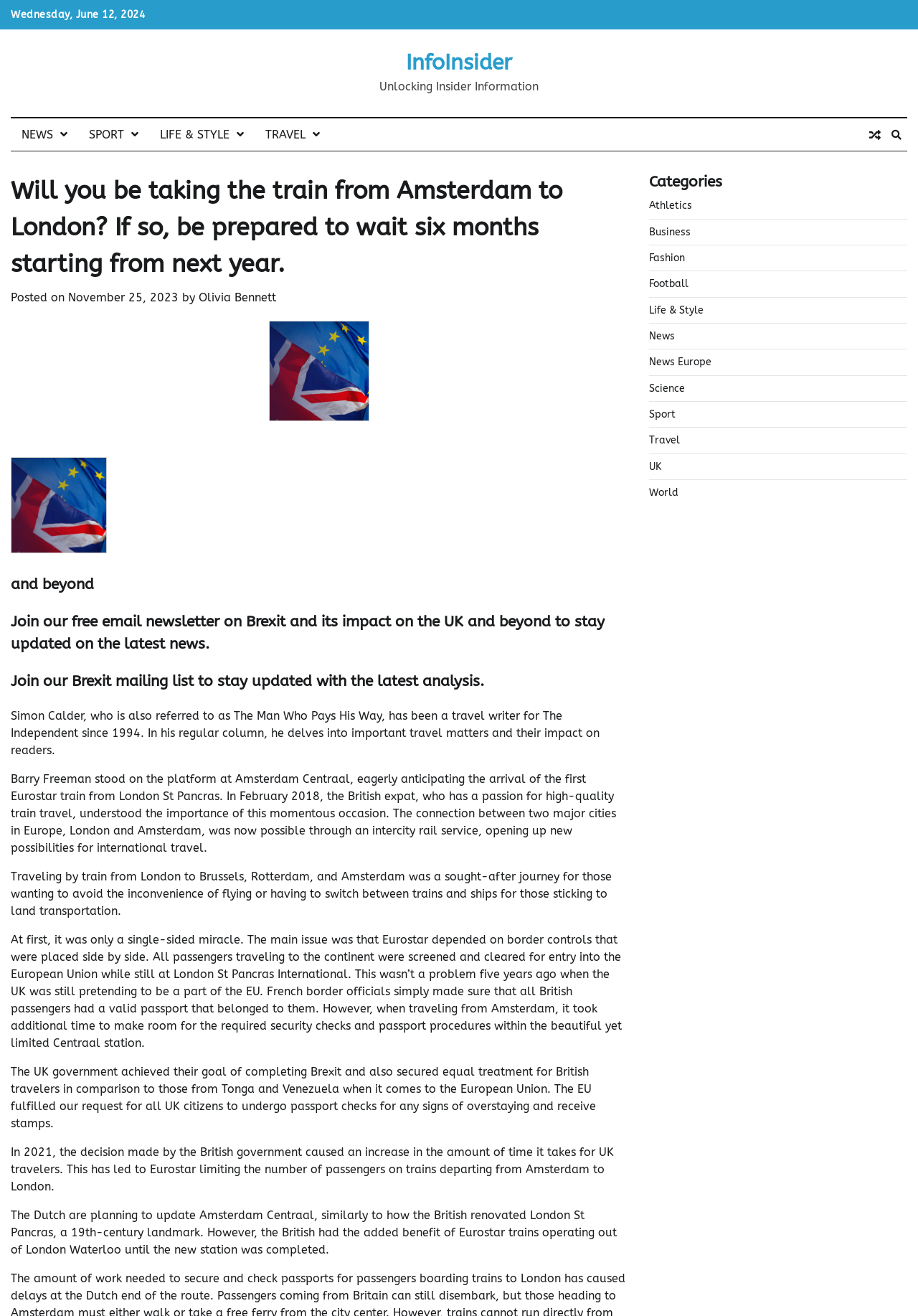Please identify the bounding box coordinates of the area I need to click to accomplish the following instruction: "Click on NEWS".

[0.012, 0.09, 0.085, 0.115]